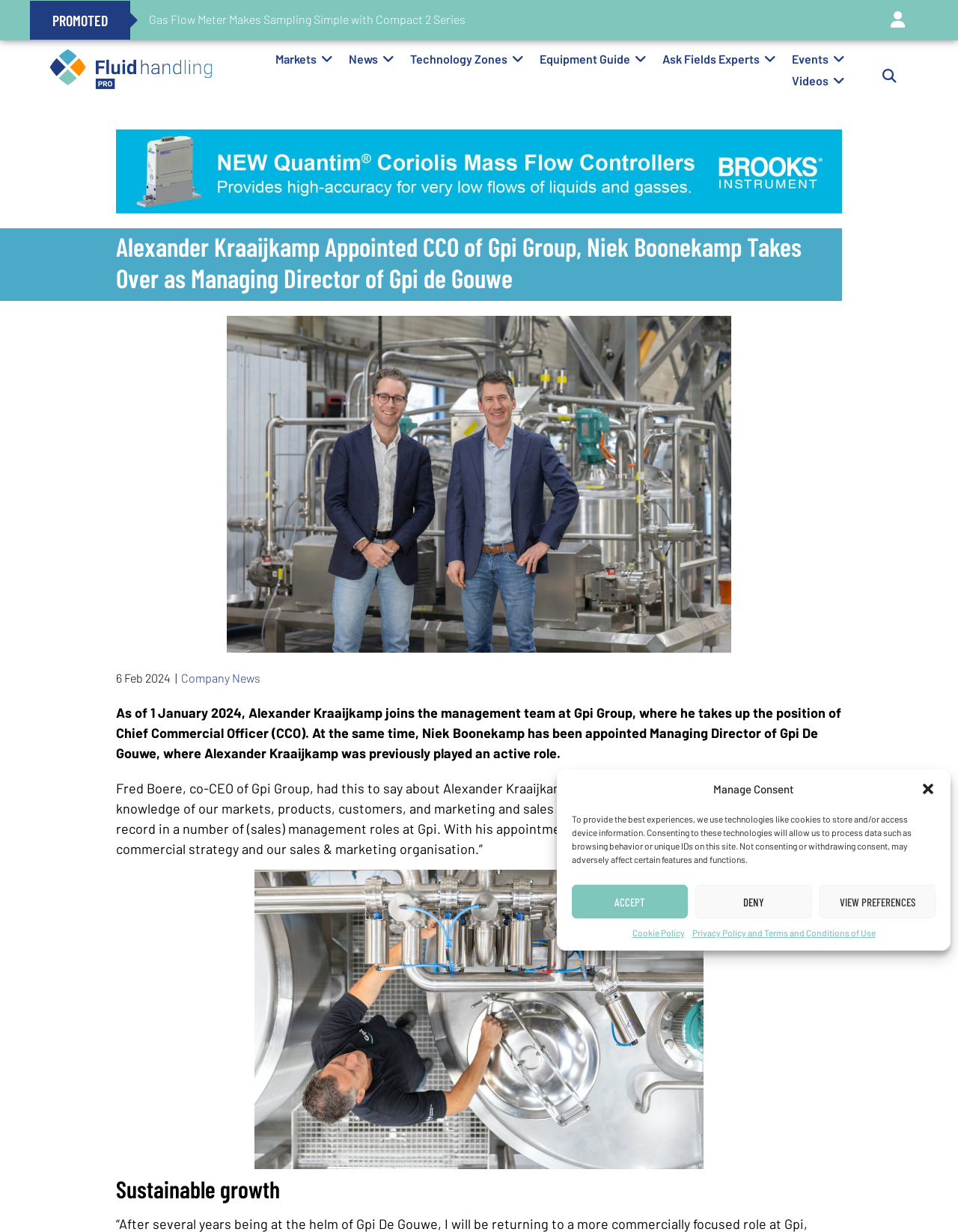Please find the bounding box for the following UI element description. Provide the coordinates in (top-left x, top-left y, bottom-right x, bottom-right y) format, with values between 0 and 1: Ask Fields Experts

[0.683, 0.039, 0.819, 0.057]